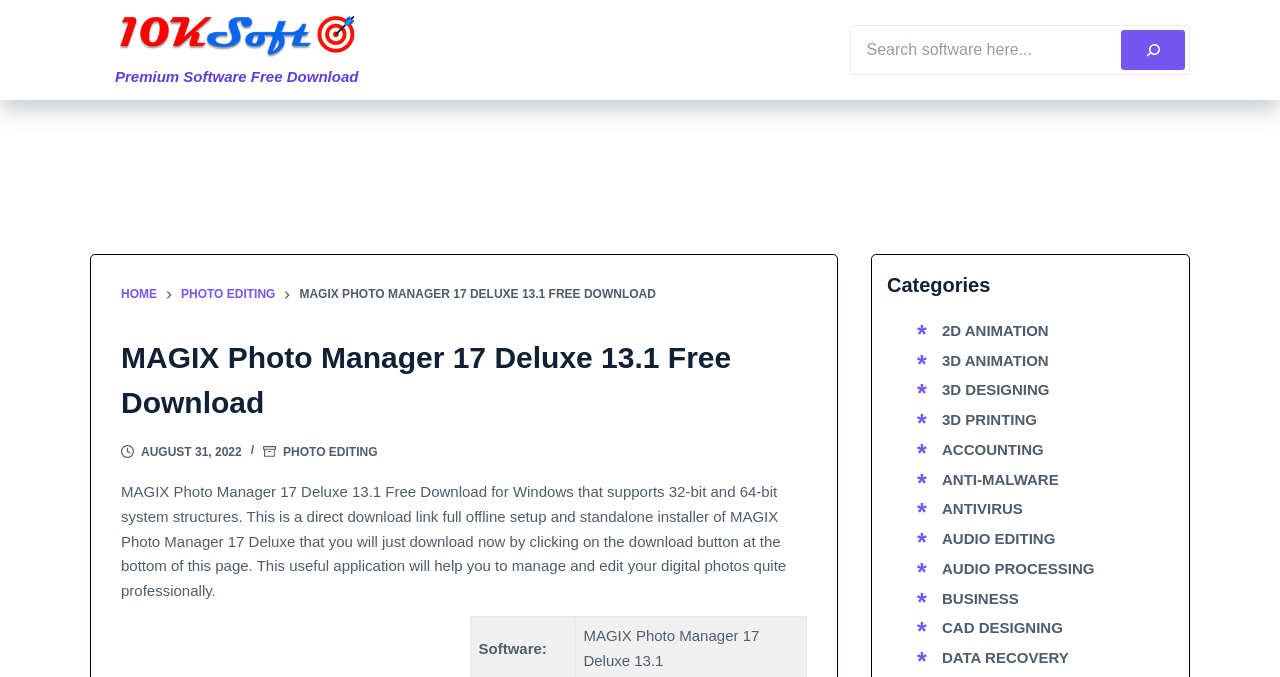Bounding box coordinates should be provided in the format (top-left x, top-left y, bottom-right x, bottom-right y) with all values between 0 and 1. Identify the bounding box for this UI element: aria-label="Taal selecteren"

None